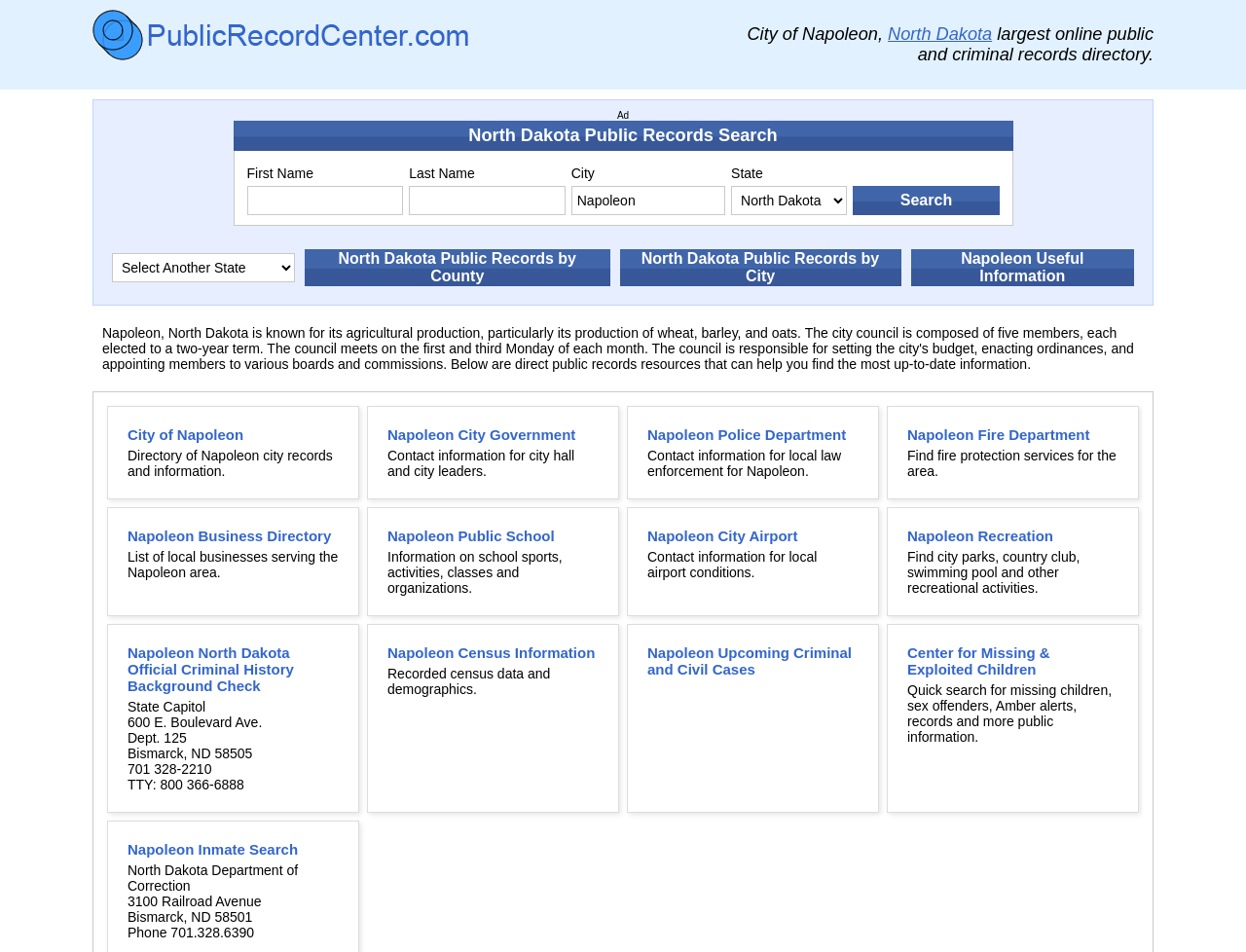Locate the bounding box of the UI element defined by this description: "Napoleon Public School". The coordinates should be given as four float numbers between 0 and 1, formatted as [left, top, right, bottom].

[0.311, 0.554, 0.445, 0.572]